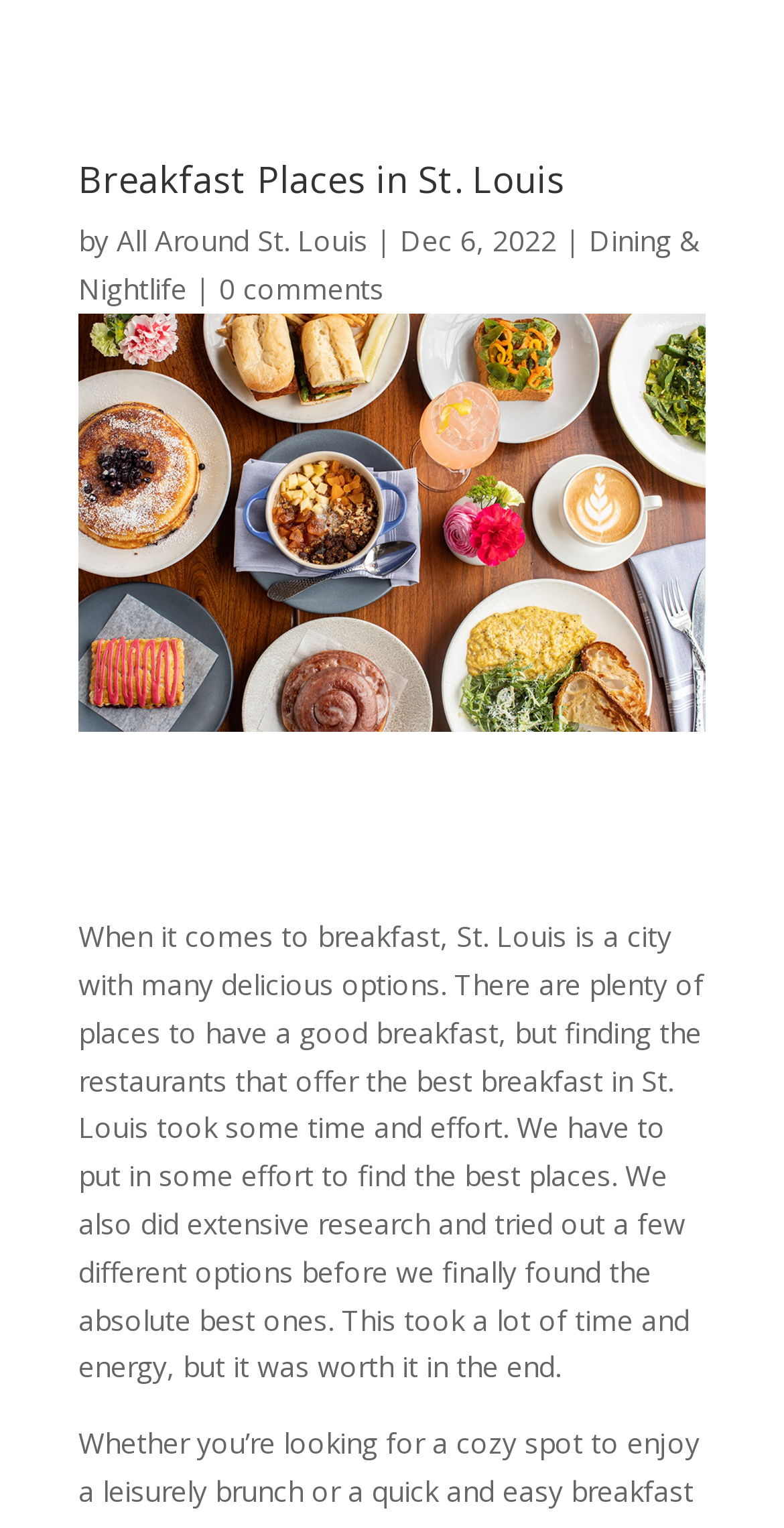What is the city being discussed?
Answer the question with a single word or phrase, referring to the image.

St. Louis